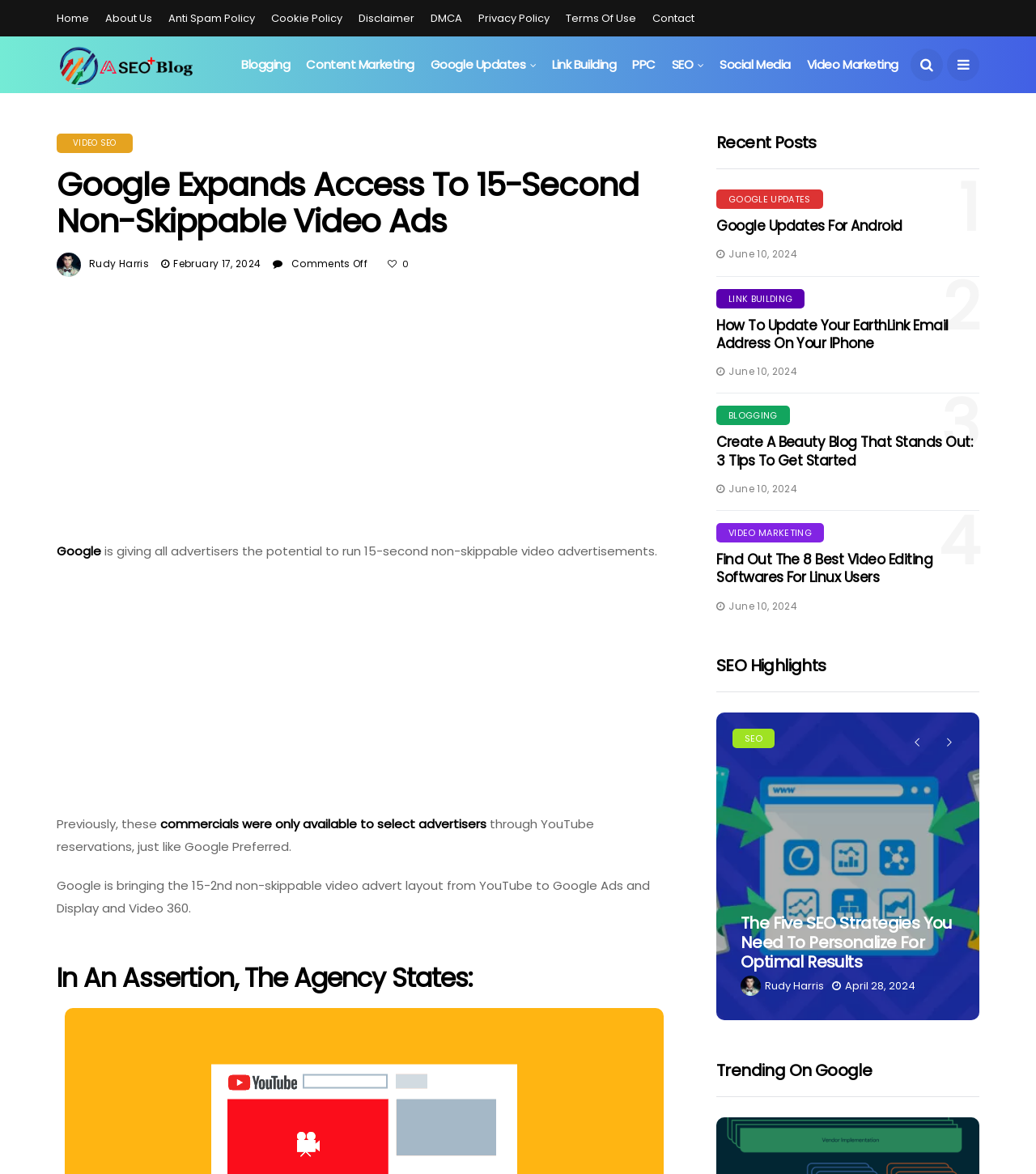Find the bounding box coordinates for the area you need to click to carry out the instruction: "Learn about 'The Five SEO Strategies You Need To Personalize For Optimal Results'". The coordinates should be four float numbers between 0 and 1, indicated as [left, top, right, bottom].

[0.691, 0.607, 0.945, 0.869]